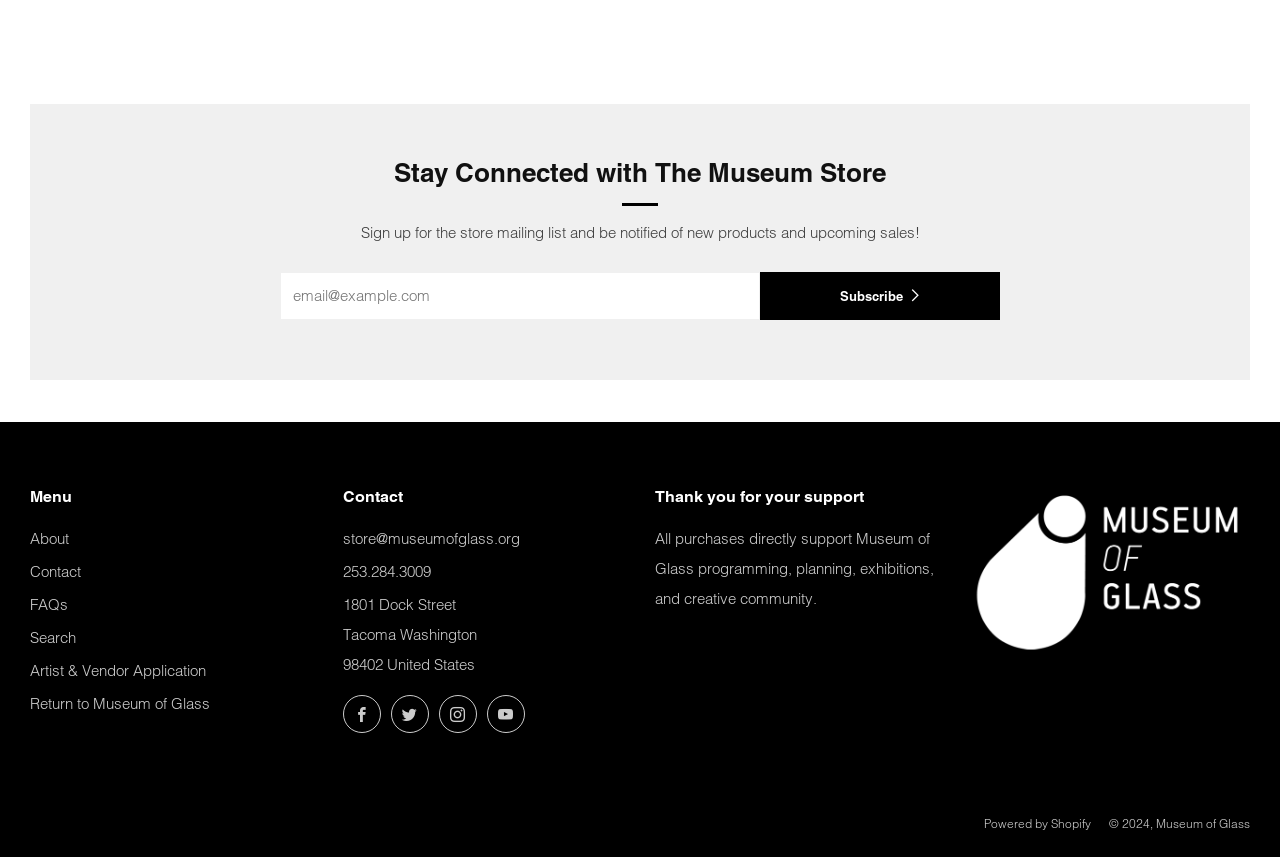Using the given element description, provide the bounding box coordinates (top-left x, top-left y, bottom-right x, bottom-right y) for the corresponding UI element in the screenshot: Return to Museum of Glass

[0.023, 0.81, 0.164, 0.832]